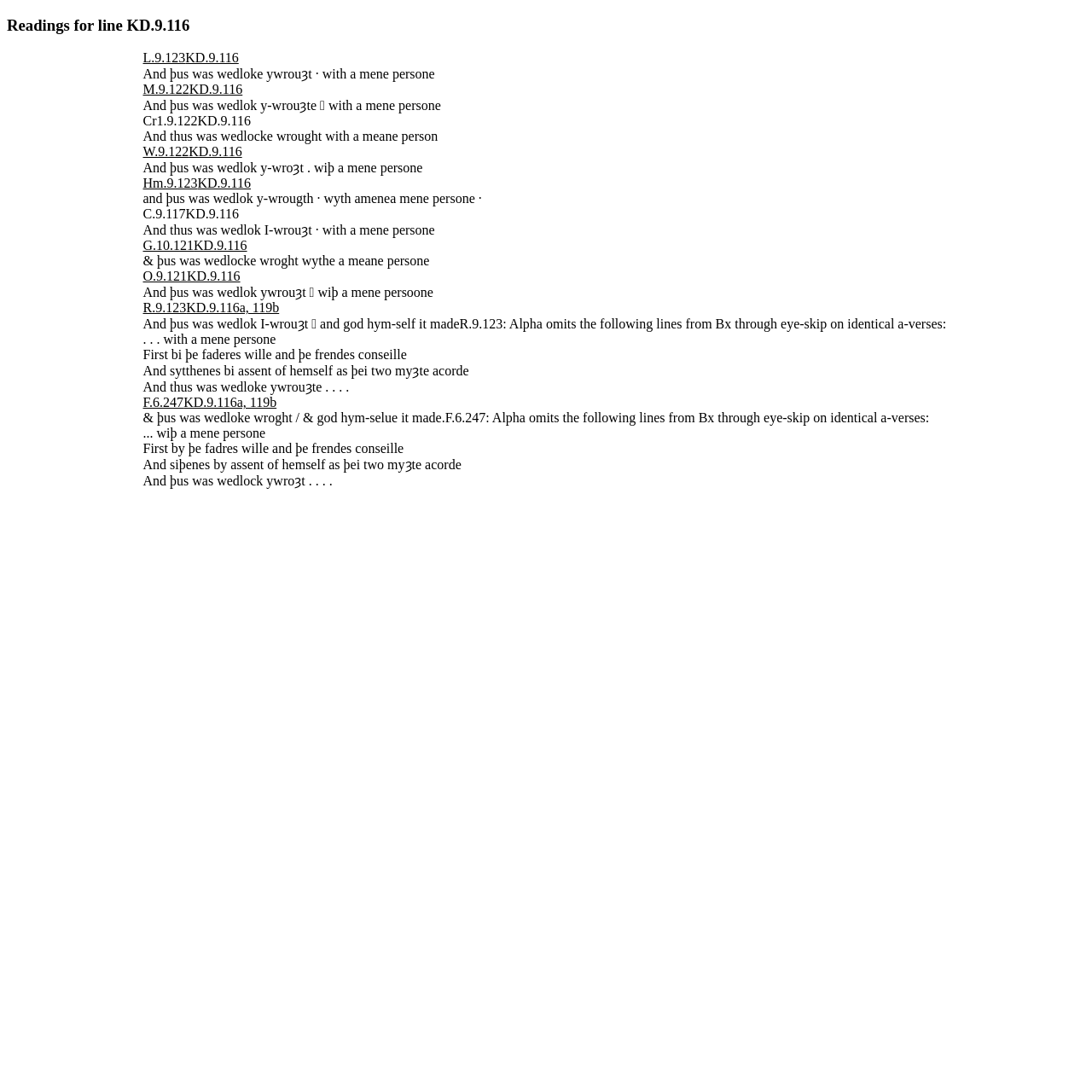Bounding box coordinates are to be given in the format (top-left x, top-left y, bottom-right x, bottom-right y). All values must be floating point numbers between 0 and 1. Provide the bounding box coordinate for the UI element described as: R.9.123KD.9.116a, 119b

[0.131, 0.275, 0.256, 0.289]